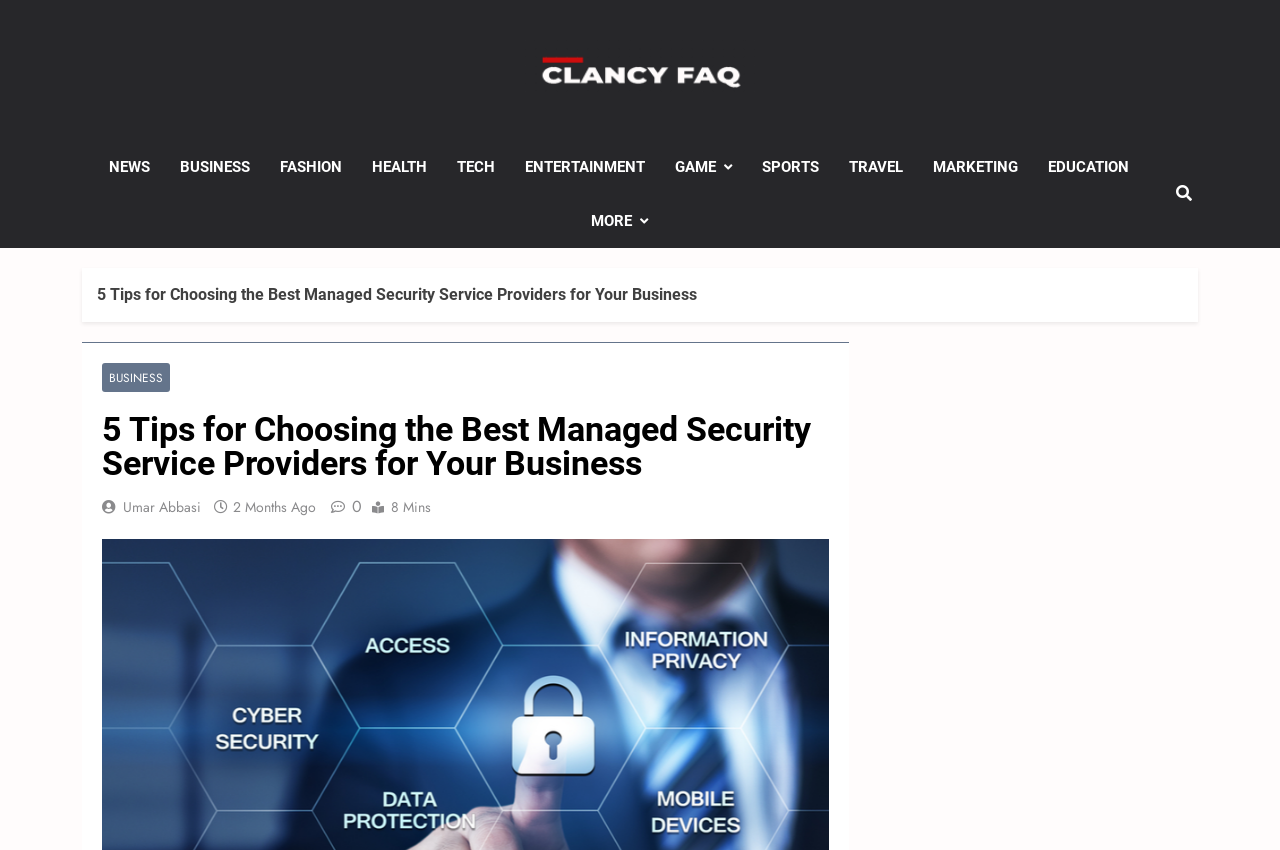Reply to the question with a single word or phrase:
How old is the article?

2 Months Ago